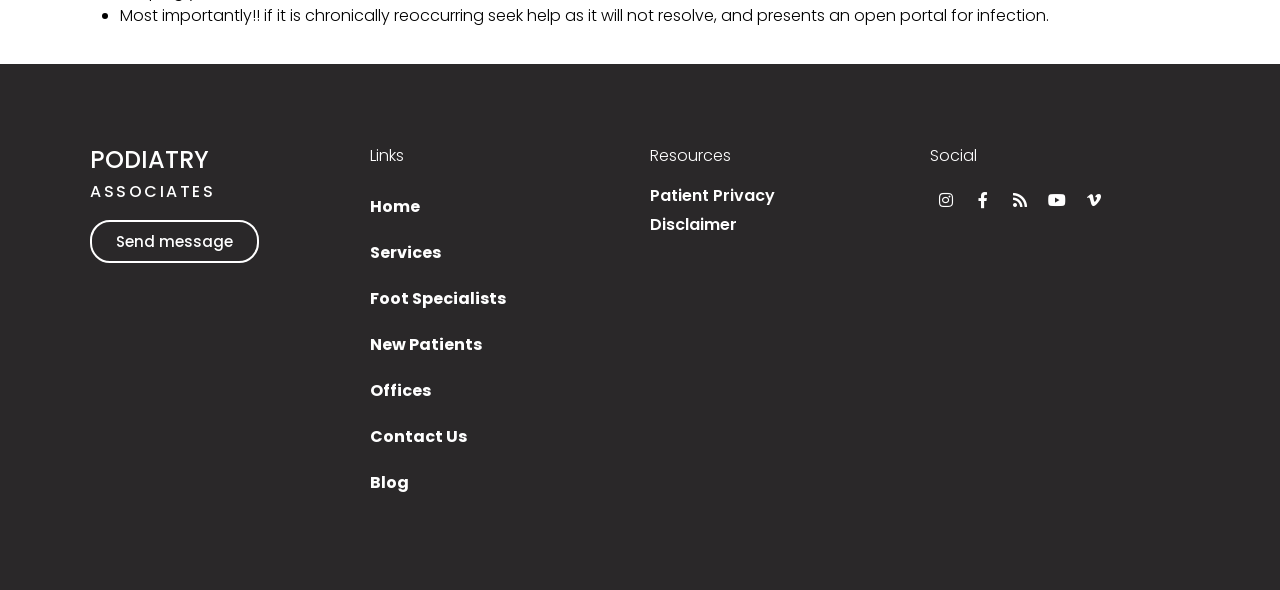Identify the bounding box coordinates for the region to click in order to carry out this instruction: "Visit the related article about launching a profitable membership site". Provide the coordinates using four float numbers between 0 and 1, formatted as [left, top, right, bottom].

None